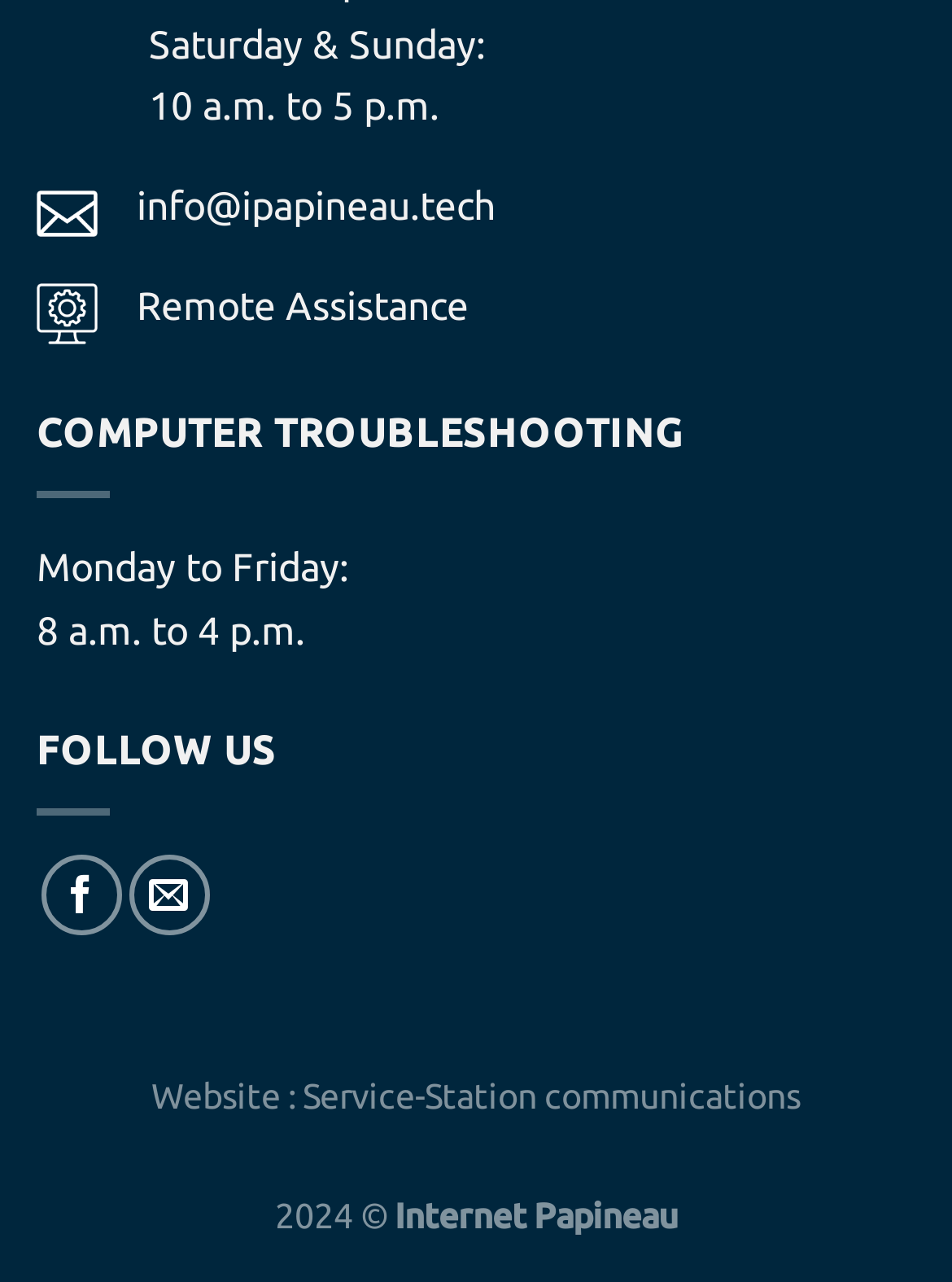Given the element description aria-label="Send us an email", predict the bounding box coordinates for the UI element in the webpage screenshot. The format should be (top-left x, top-left y, bottom-right x, bottom-right y), and the values should be between 0 and 1.

[0.135, 0.667, 0.22, 0.73]